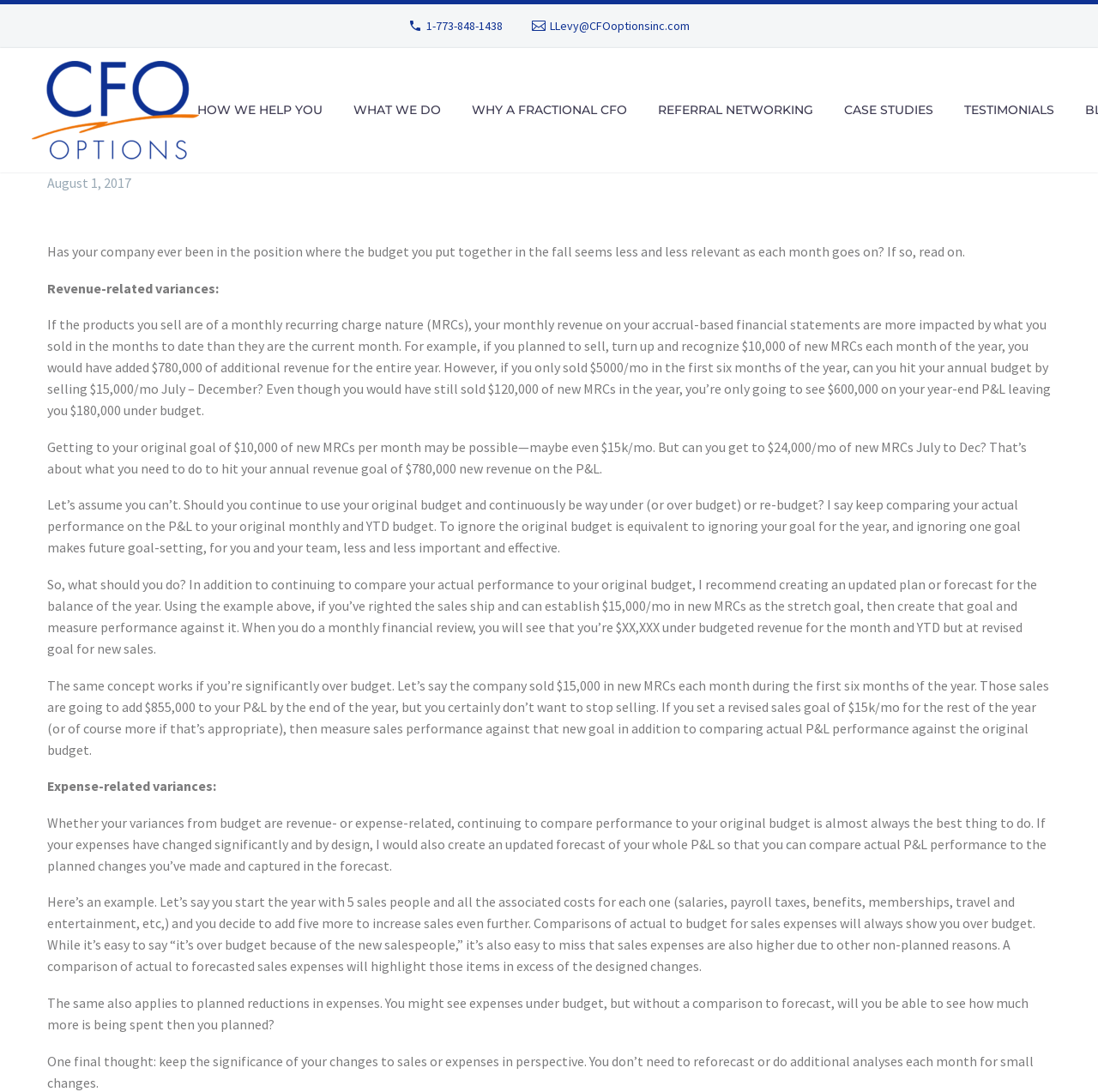Using the webpage screenshot, locate the HTML element that fits the following description and provide its bounding box: "What We Do".

[0.31, 0.09, 0.413, 0.112]